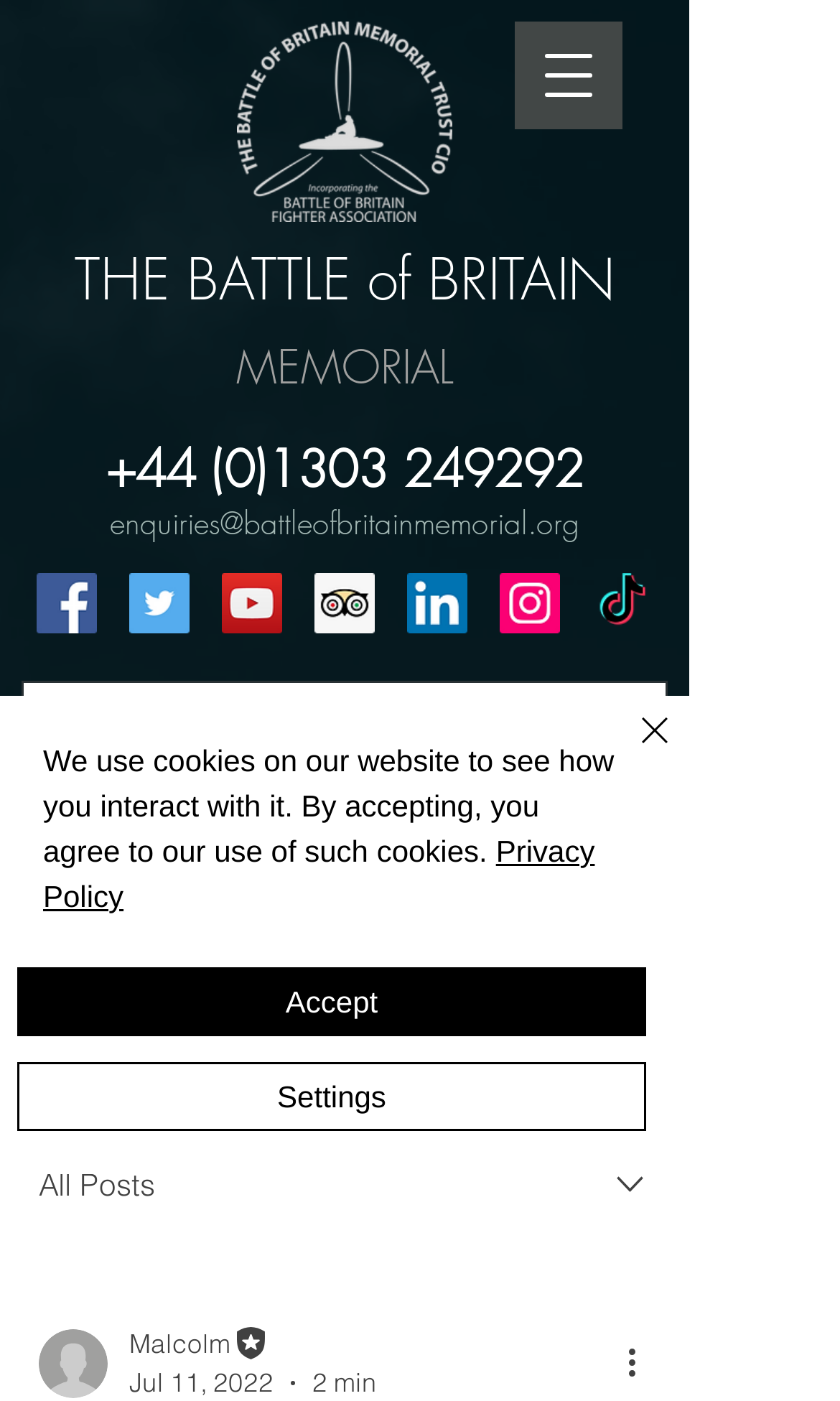Please provide a short answer using a single word or phrase for the question:
What is the phone number to contact?

+44 (0)1303 249292